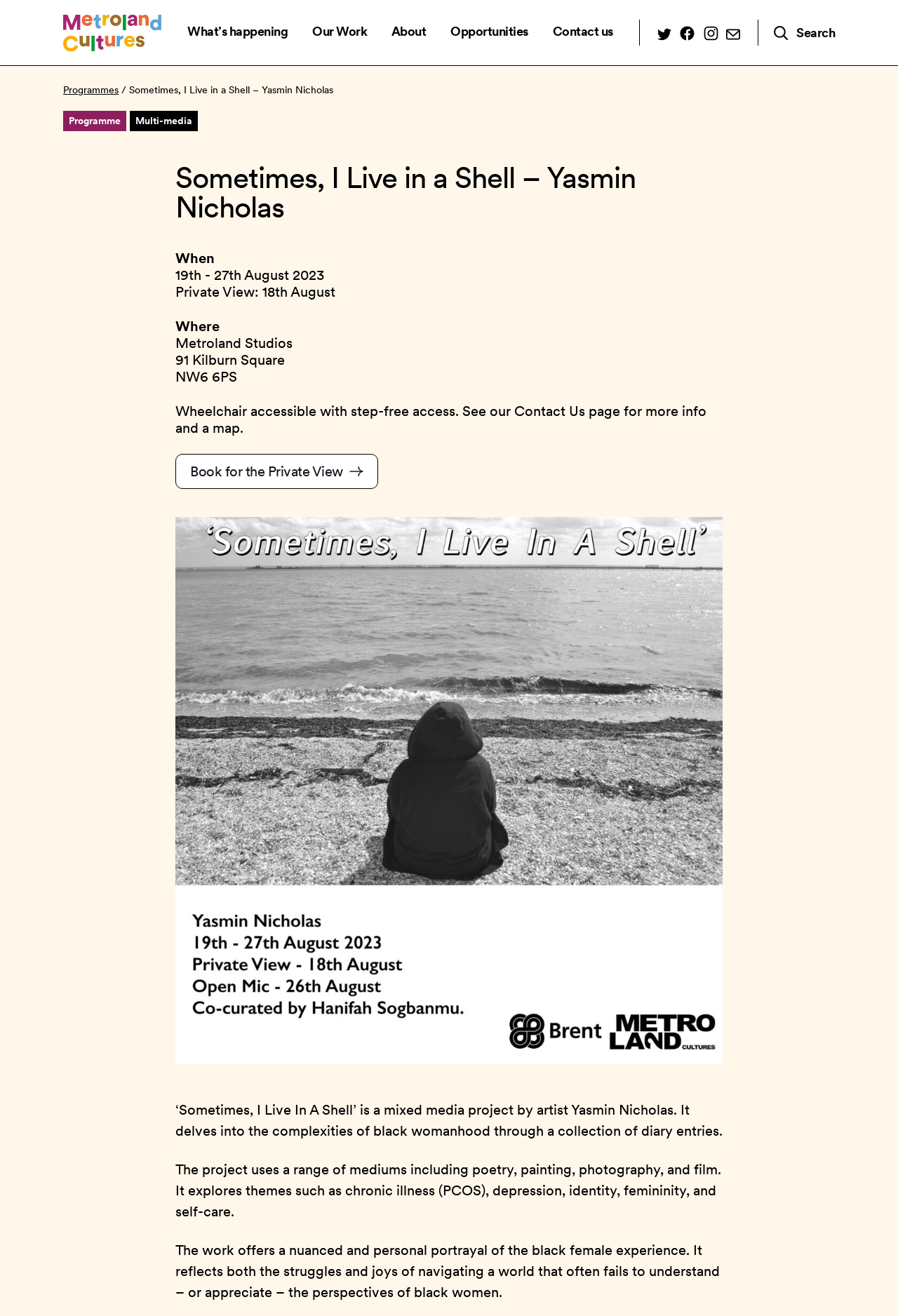Based on the element description, predict the bounding box coordinates (top-left x, top-left y, bottom-right x, bottom-right y) for the UI element in the screenshot: Book for the Private View

[0.195, 0.345, 0.421, 0.371]